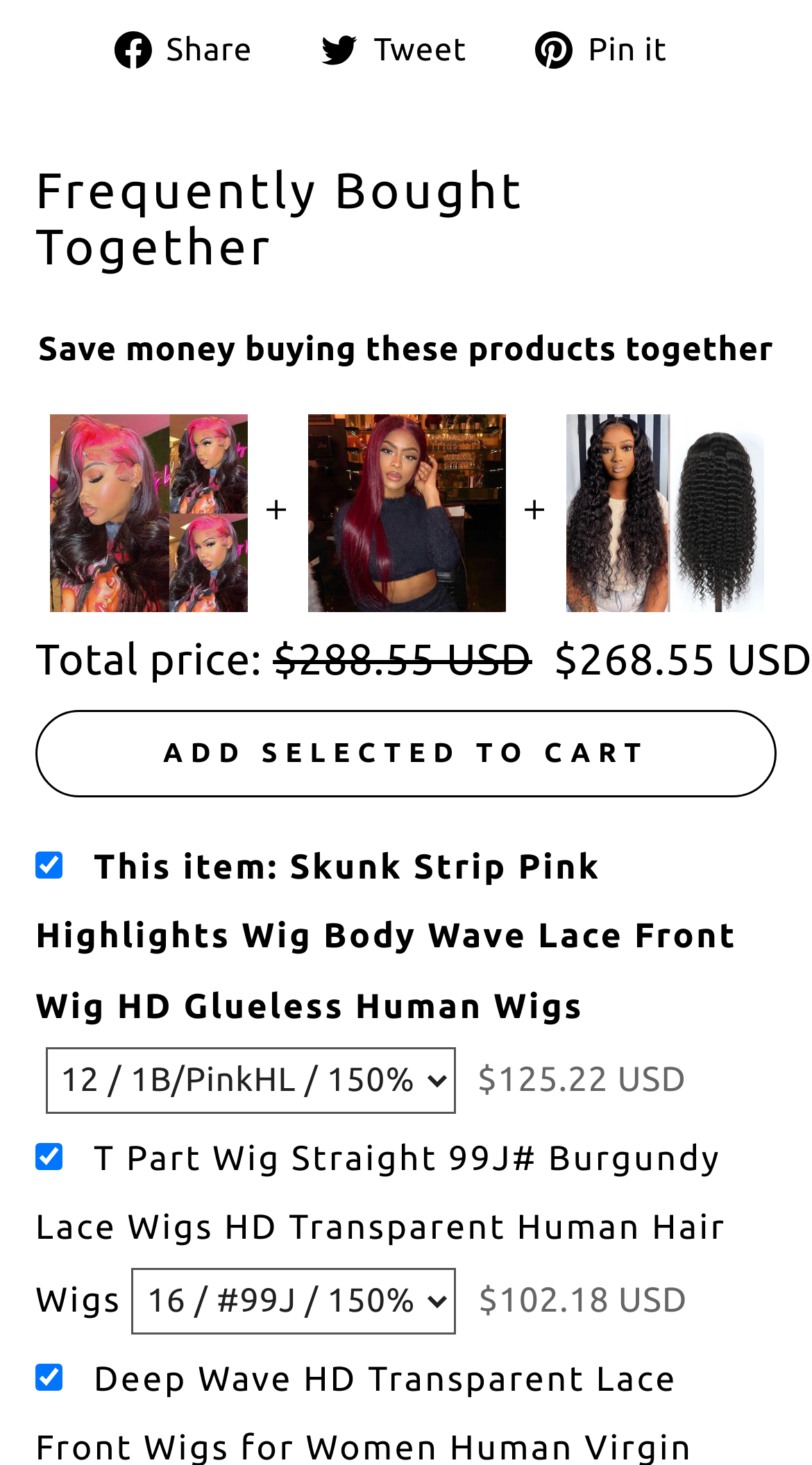Identify the bounding box coordinates of the element to click to follow this instruction: 'Select a variant'. Ensure the coordinates are four float values between 0 and 1, provided as [left, top, right, bottom].

[0.056, 0.714, 0.562, 0.76]